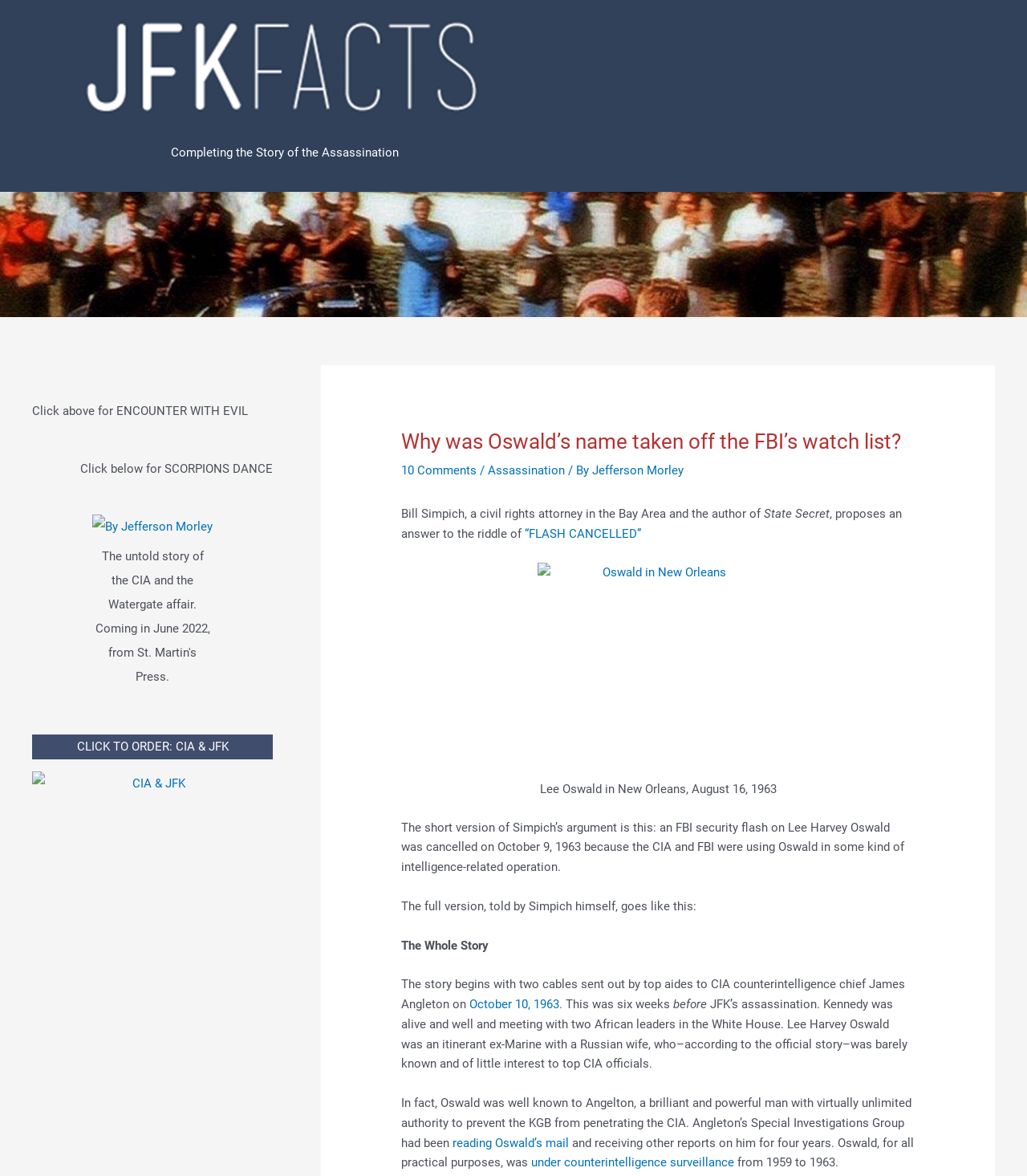Identify the bounding box coordinates of the region that should be clicked to execute the following instruction: "Click to order CIA & JFK".

[0.031, 0.779, 0.266, 0.984]